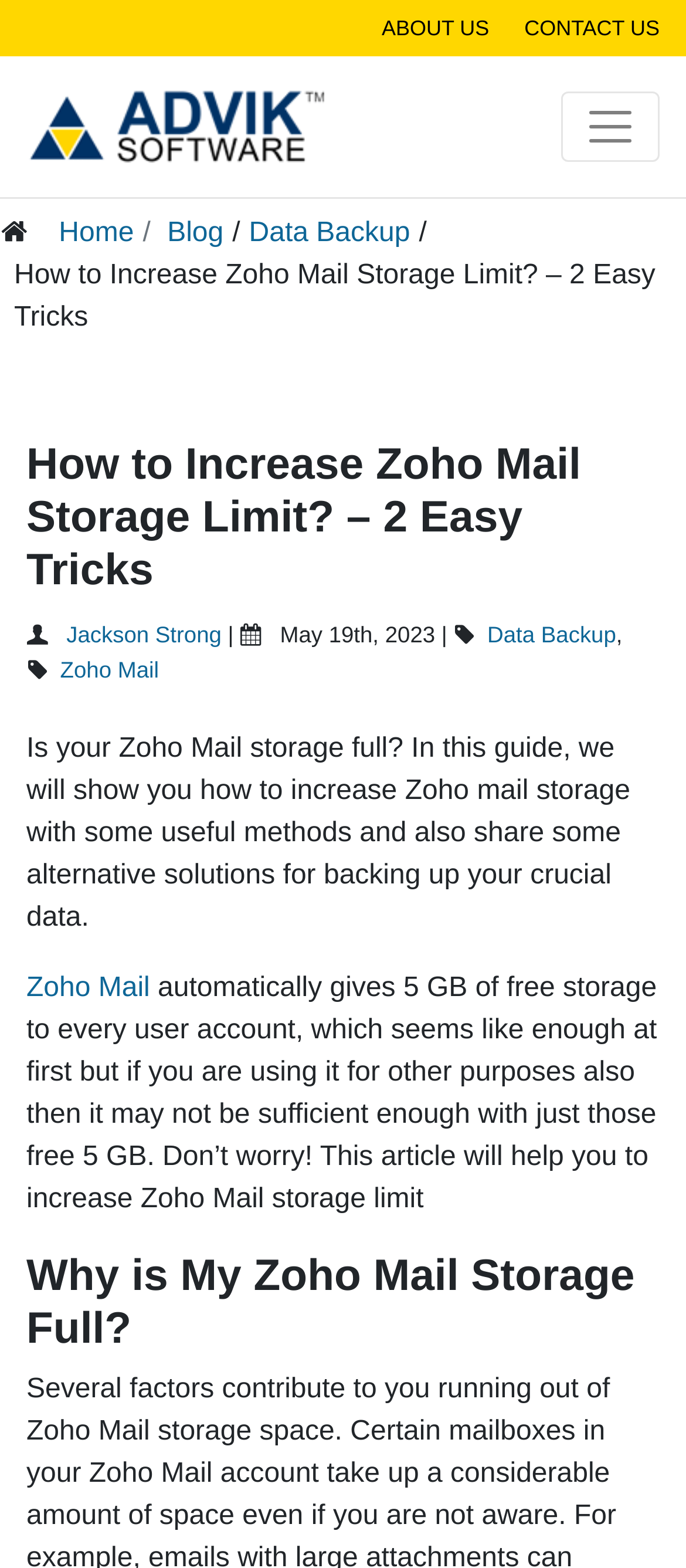Find and indicate the bounding box coordinates of the region you should select to follow the given instruction: "Click on the ABOUT US link".

[0.556, 0.011, 0.713, 0.025]